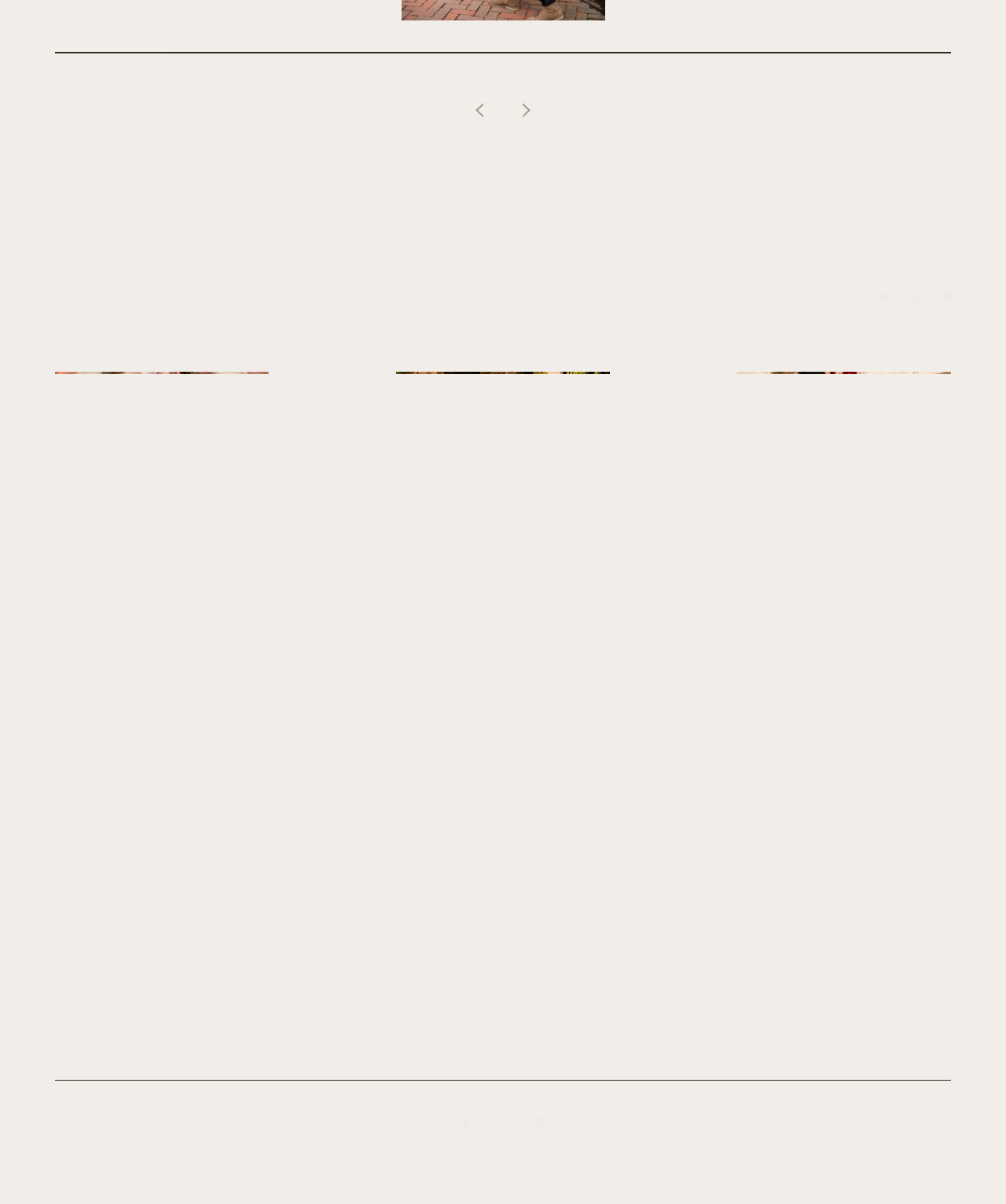What is the format of the photography sessions?
Give a one-word or short phrase answer based on the image.

Studio and Outdoor